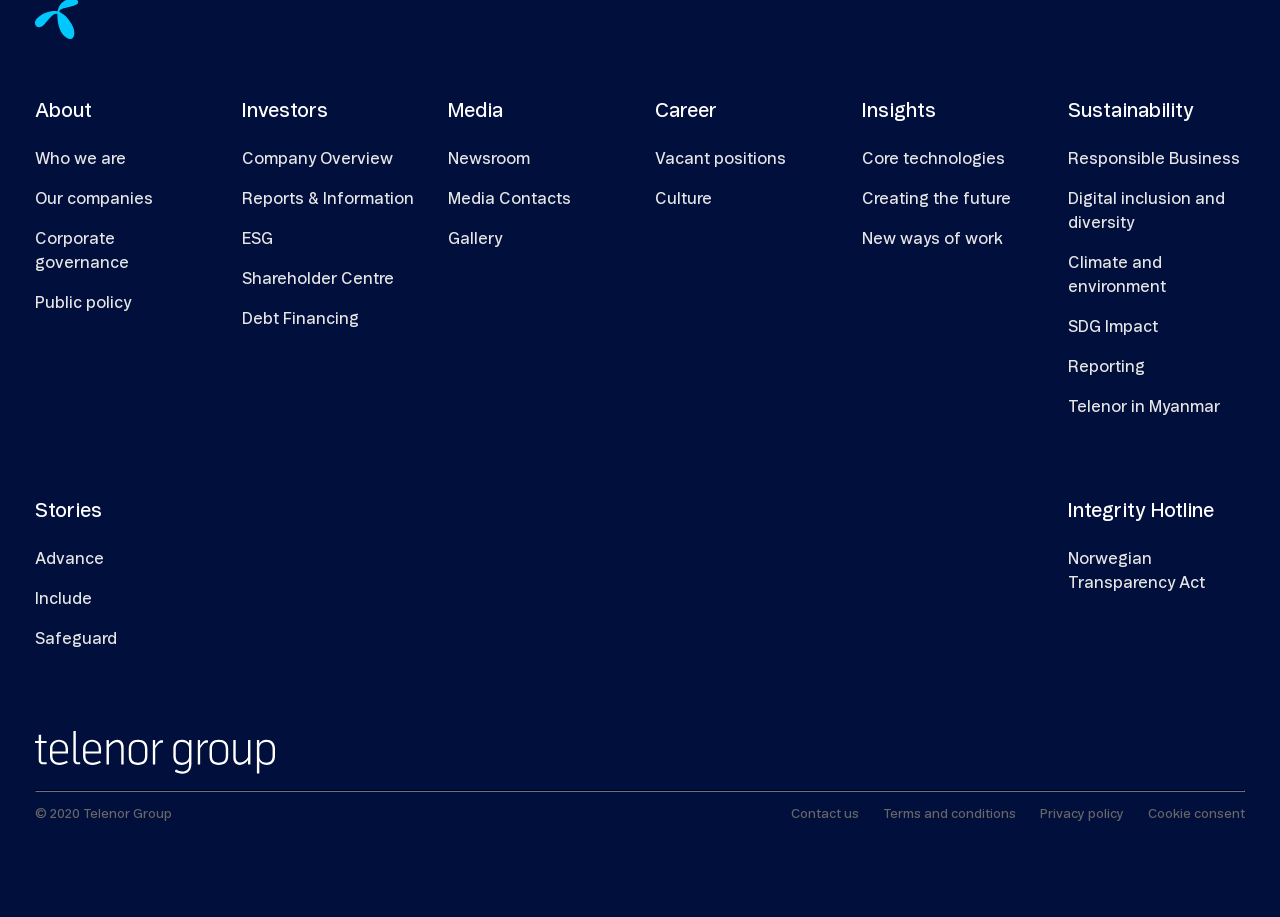Please specify the bounding box coordinates of the clickable region necessary for completing the following instruction: "Explore Career". The coordinates must consist of four float numbers between 0 and 1, i.e., [left, top, right, bottom].

[0.512, 0.099, 0.65, 0.143]